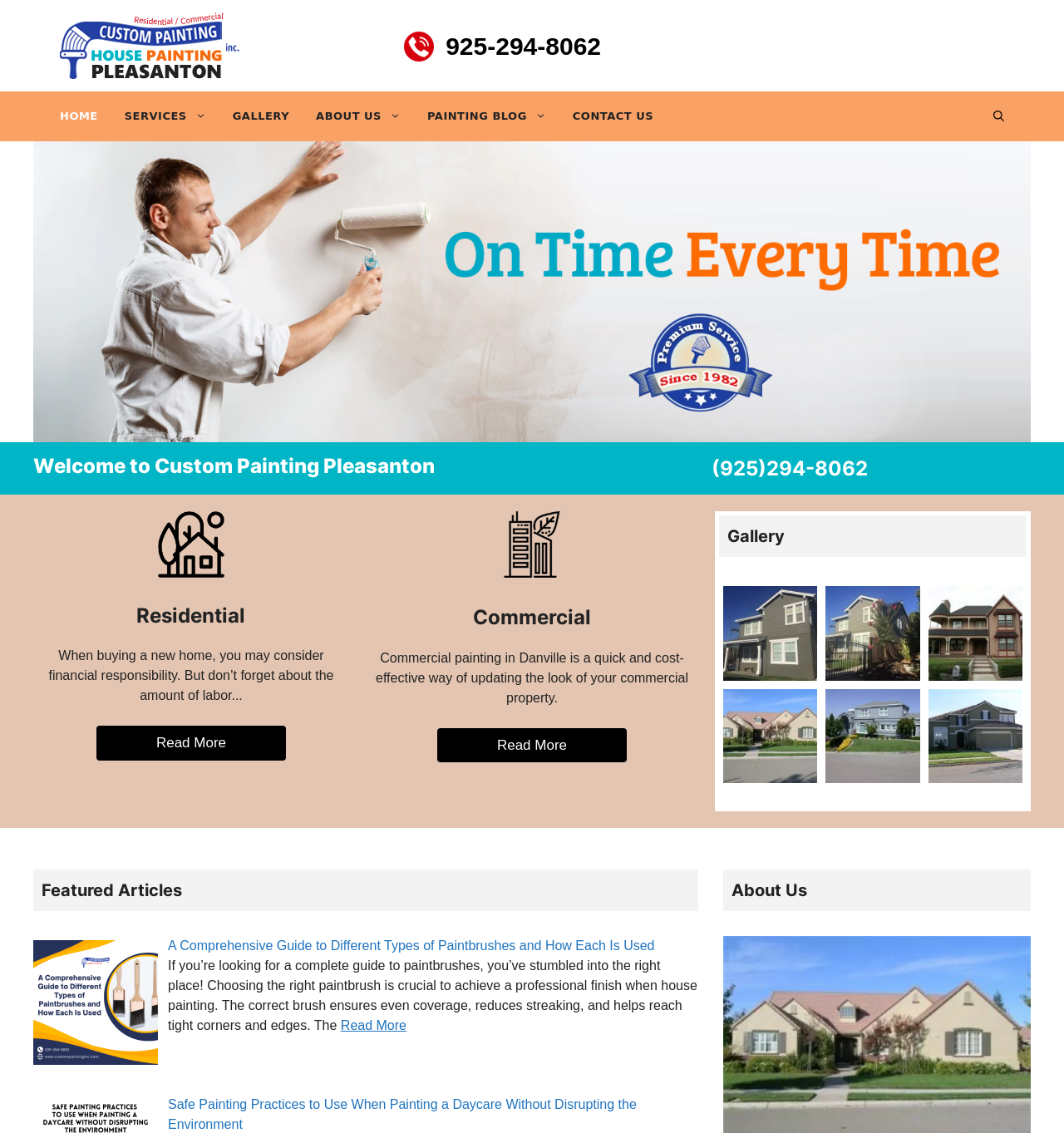Could you provide the bounding box coordinates for the portion of the screen to click to complete this instruction: "Read more about residential painting"?

[0.091, 0.641, 0.269, 0.671]